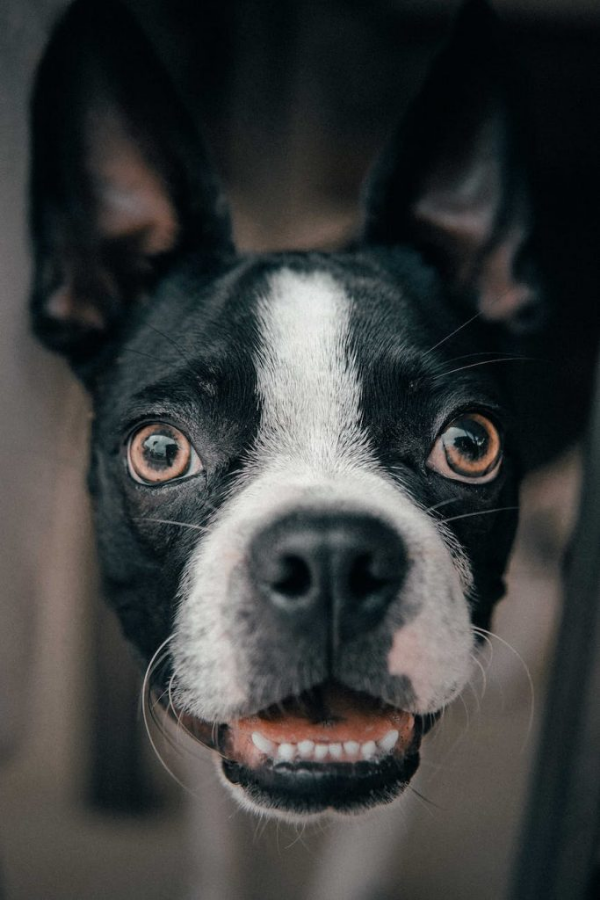What is the dog's expression?
Using the information from the image, provide a comprehensive answer to the question.

The caption describes the dog's expression as joyful, which is inferred from the dog's slightly open mouth and bright eyes, indicating a playful and happy demeanor.